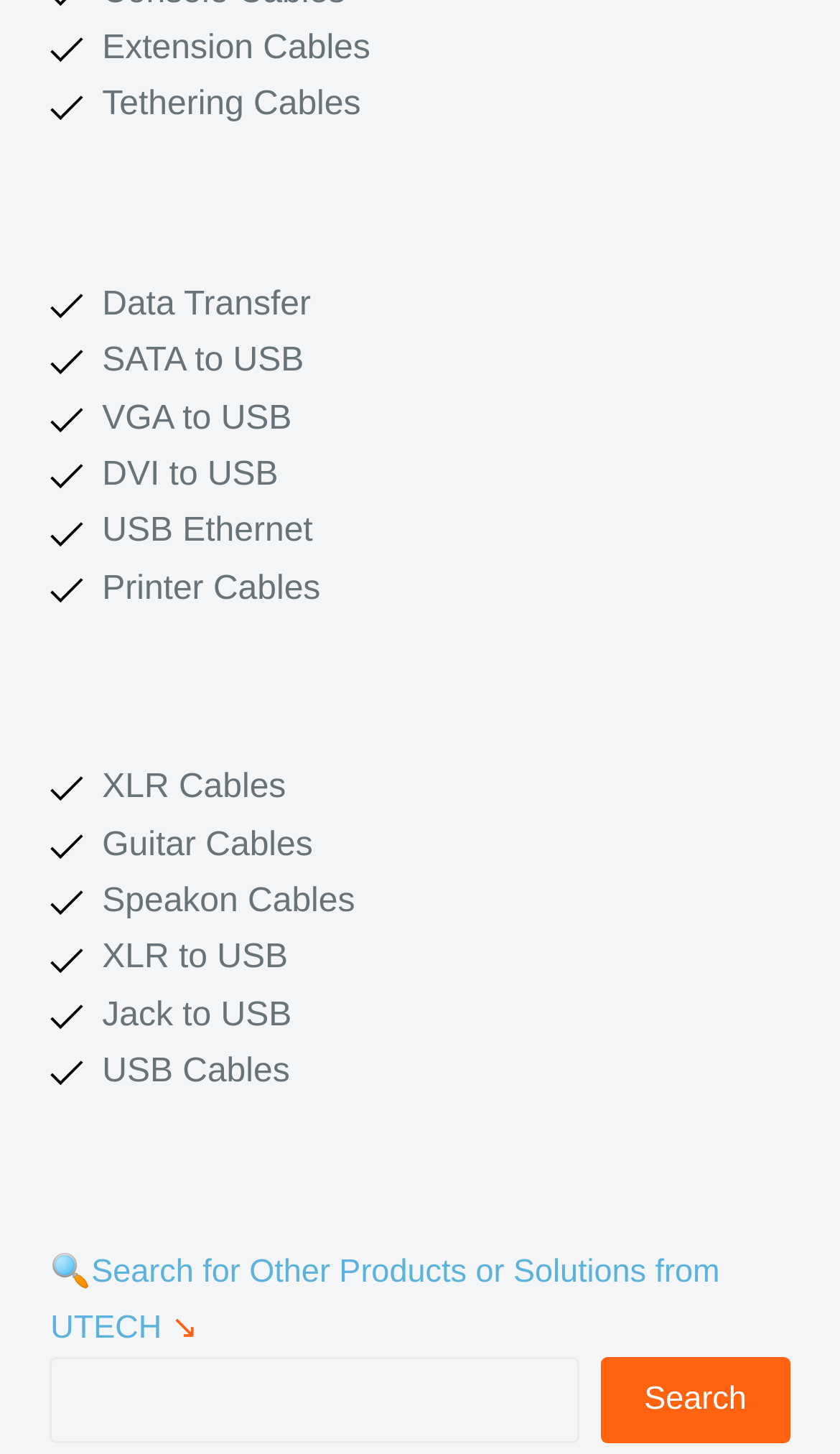Please identify the bounding box coordinates of the element's region that I should click in order to complete the following instruction: "Read the article about equestrian equipment". The bounding box coordinates consist of four float numbers between 0 and 1, i.e., [left, top, right, bottom].

None